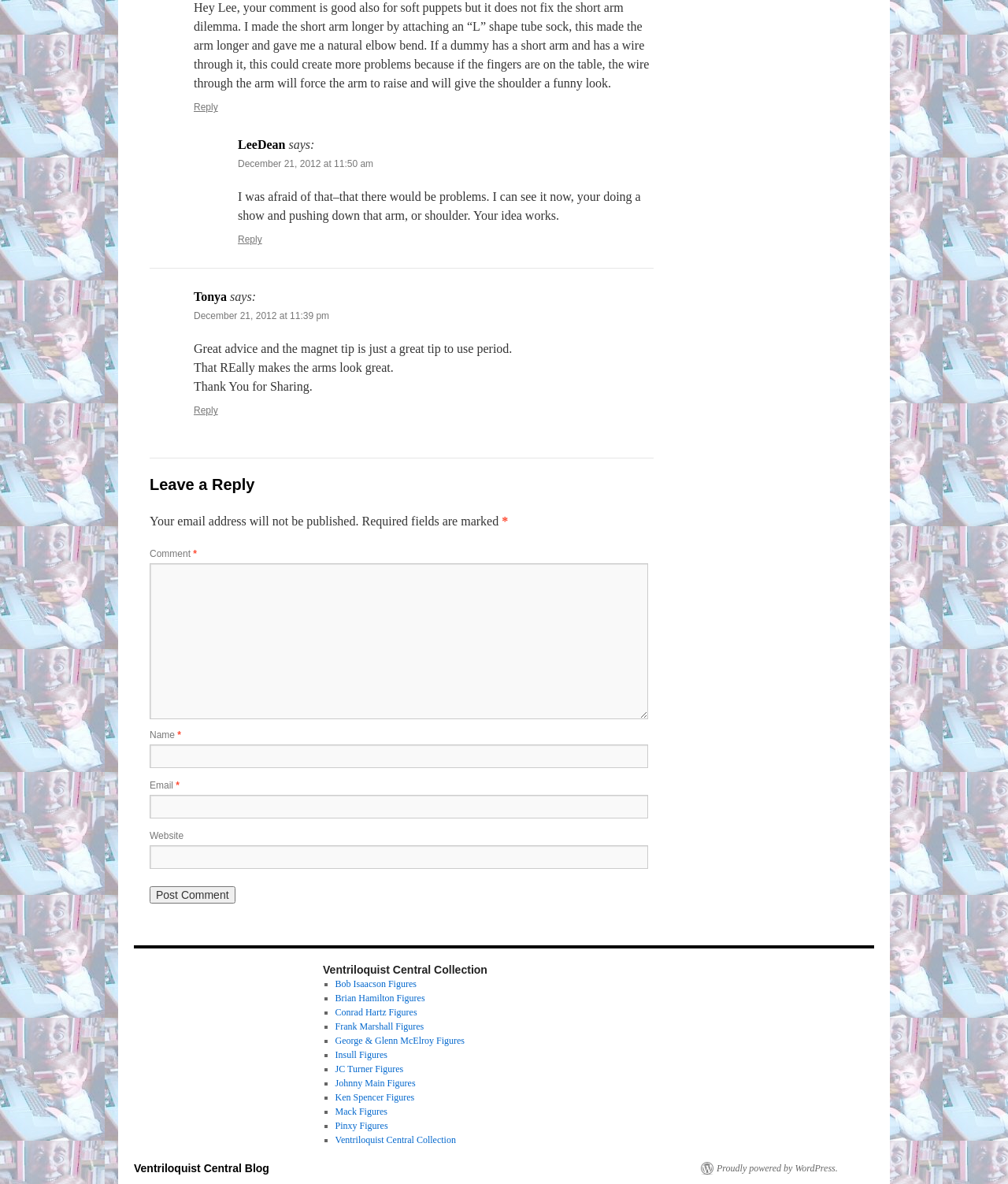Could you specify the bounding box coordinates for the clickable section to complete the following instruction: "Visit Ventriloquist Central Collection"?

[0.32, 0.813, 0.492, 0.825]